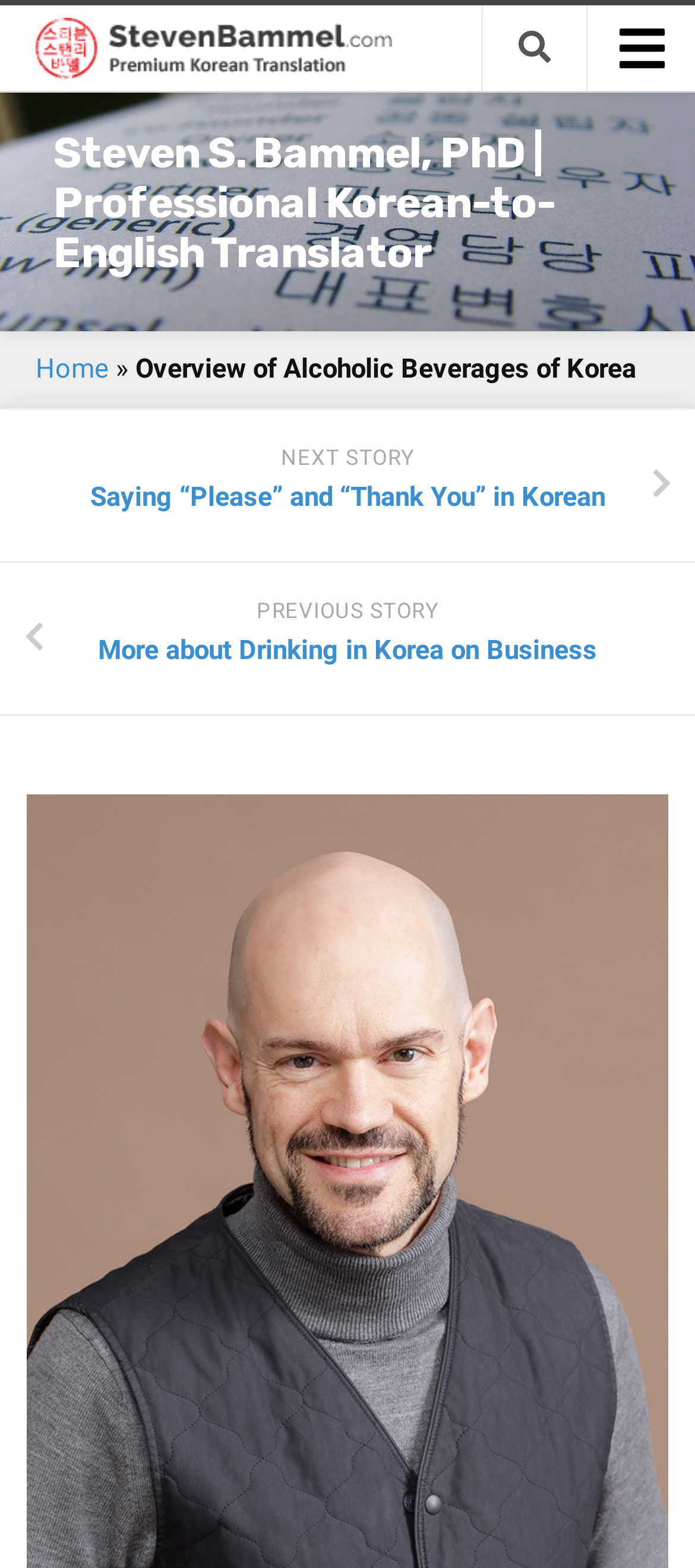What are the navigation options on the webpage?
Please provide a comprehensive answer based on the details in the screenshot.

I found the answer by examining the links at the top of the webpage, which provide navigation options such as Home, Translation, Services, Fields, and Dimensions.